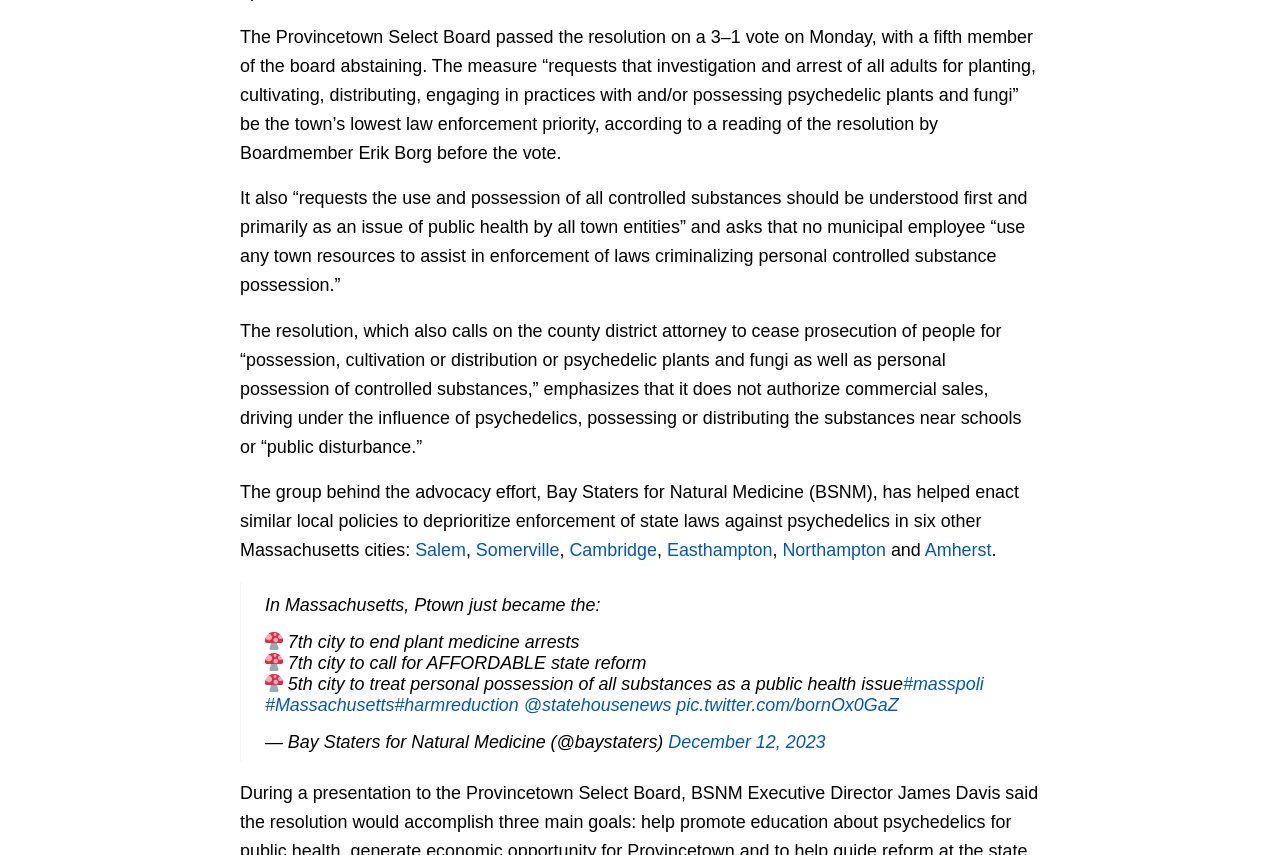Please answer the following question using a single word or phrase: 
What is the vote result of the Provincetown Select Board?

3-1